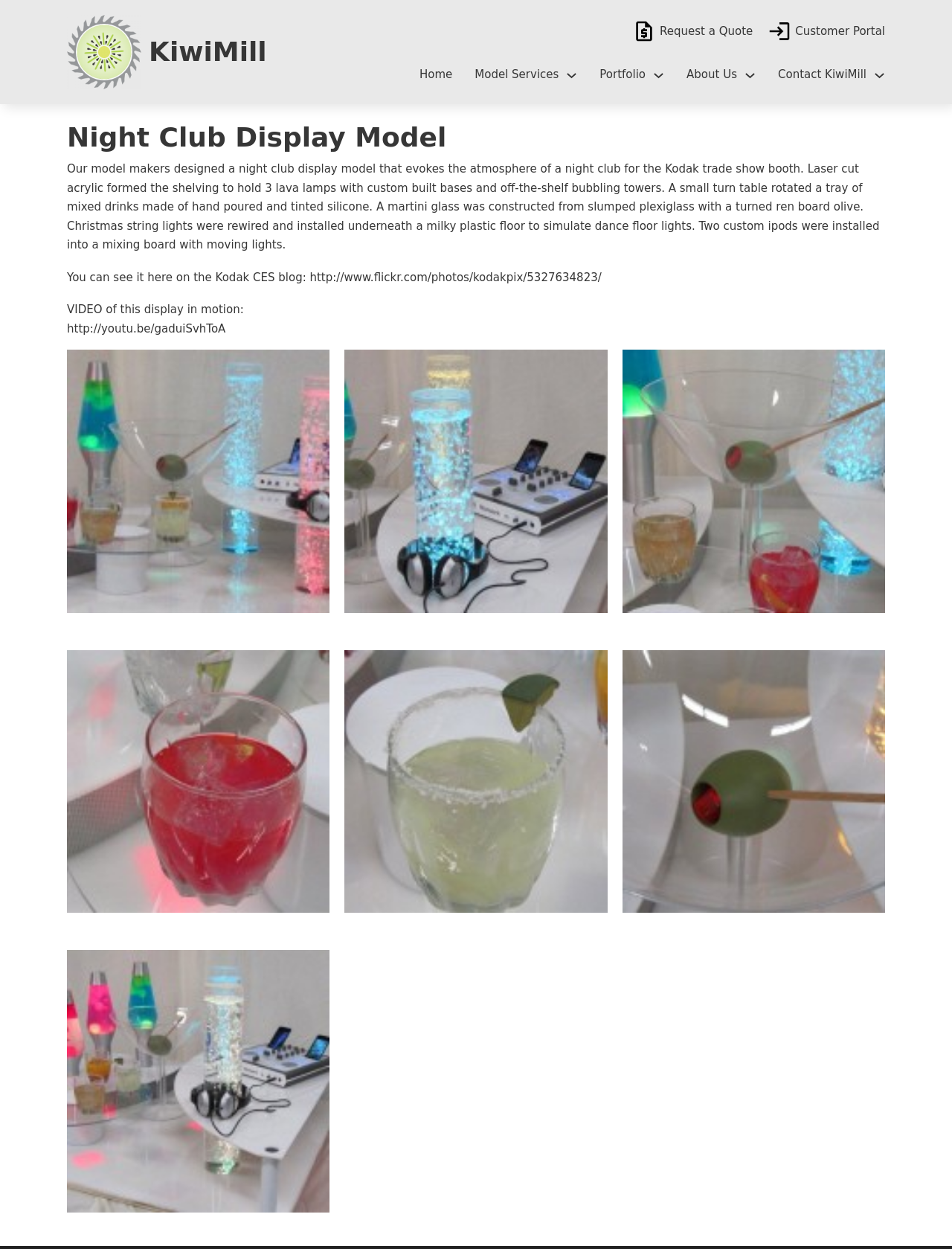What is the purpose of the night club display model?
Kindly answer the question with as much detail as you can.

The purpose of the night club display model can be found in the text description, which states that the model was designed for the Kodak trade show booth.